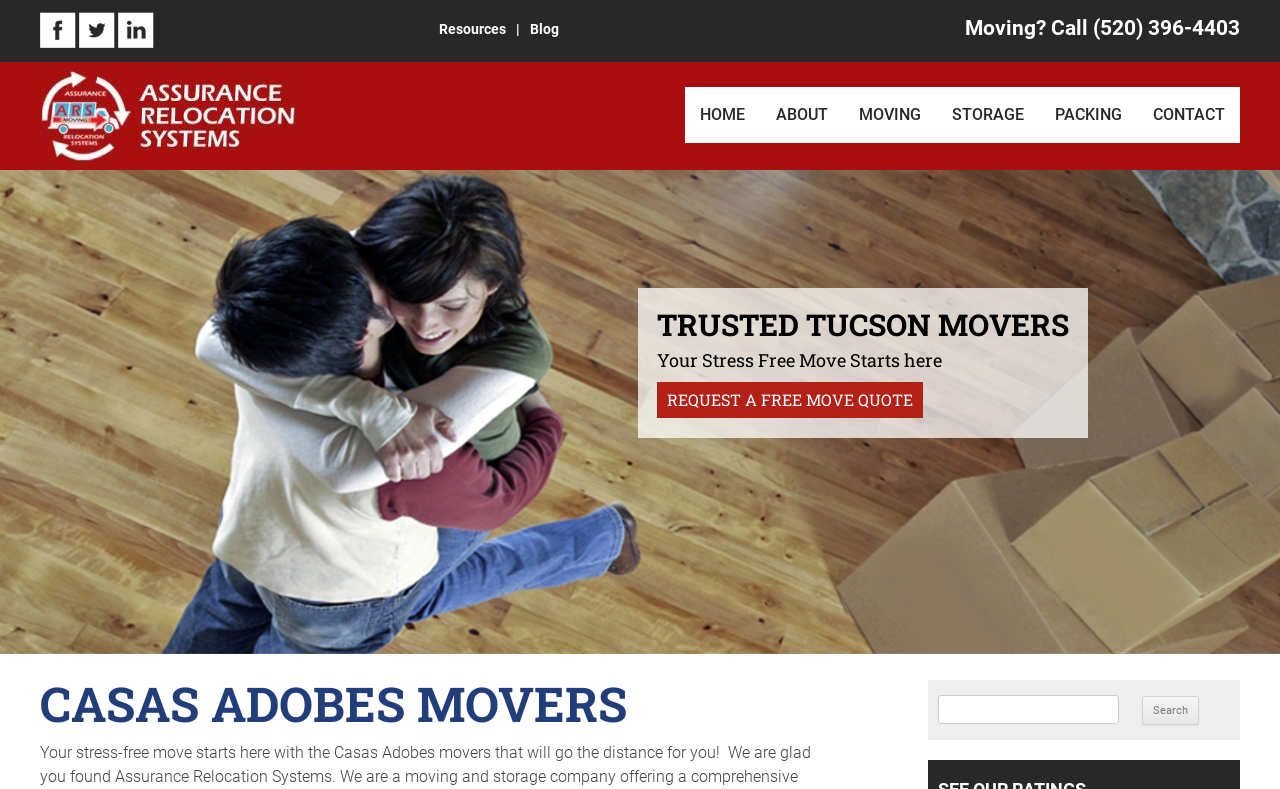Extract the bounding box of the UI element described as: "Reviews".

[0.595, 0.298, 0.782, 0.356]